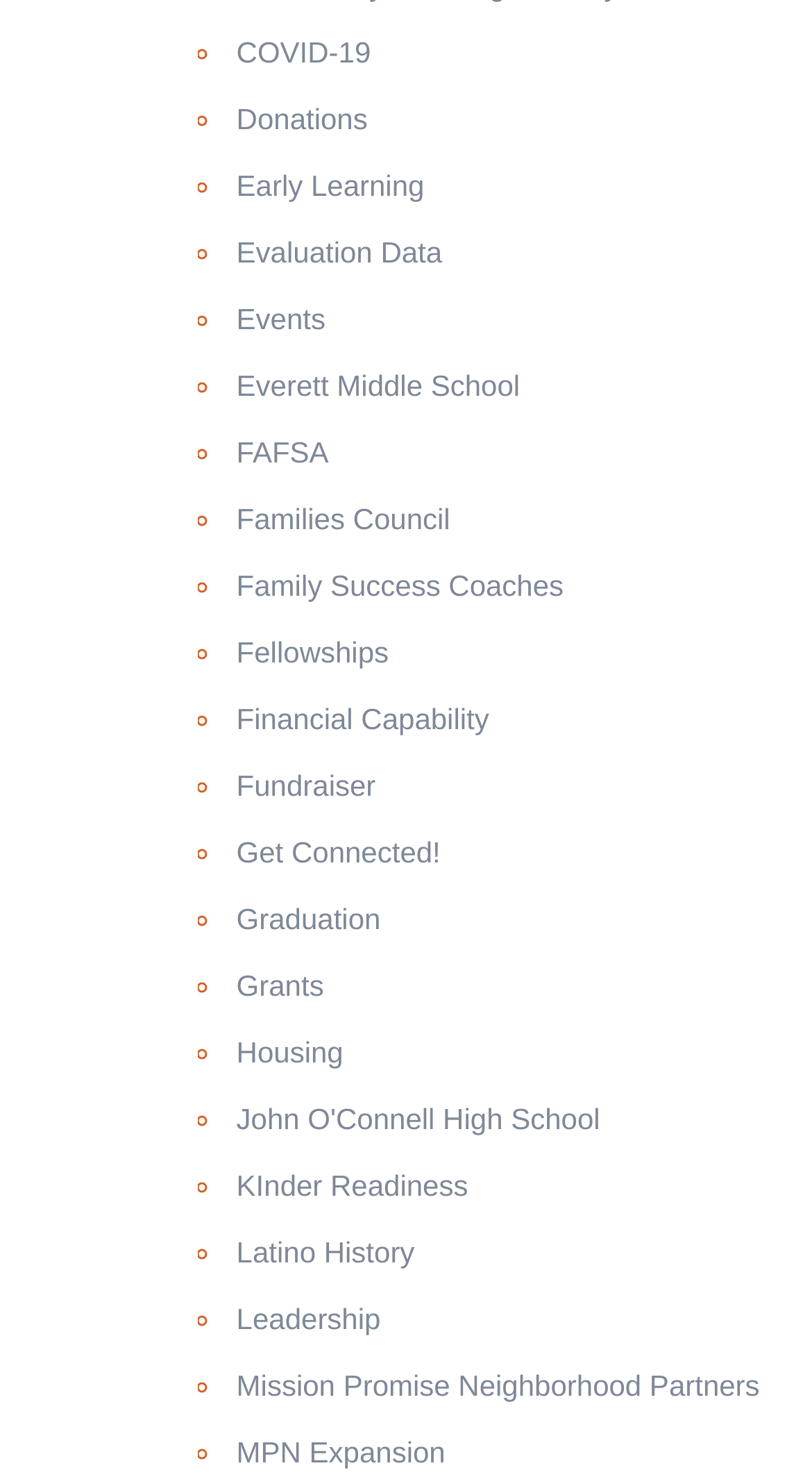Locate the bounding box coordinates of the element you need to click to accomplish the task described by this instruction: "Learn about Financial Capability".

[0.291, 0.476, 0.602, 0.499]